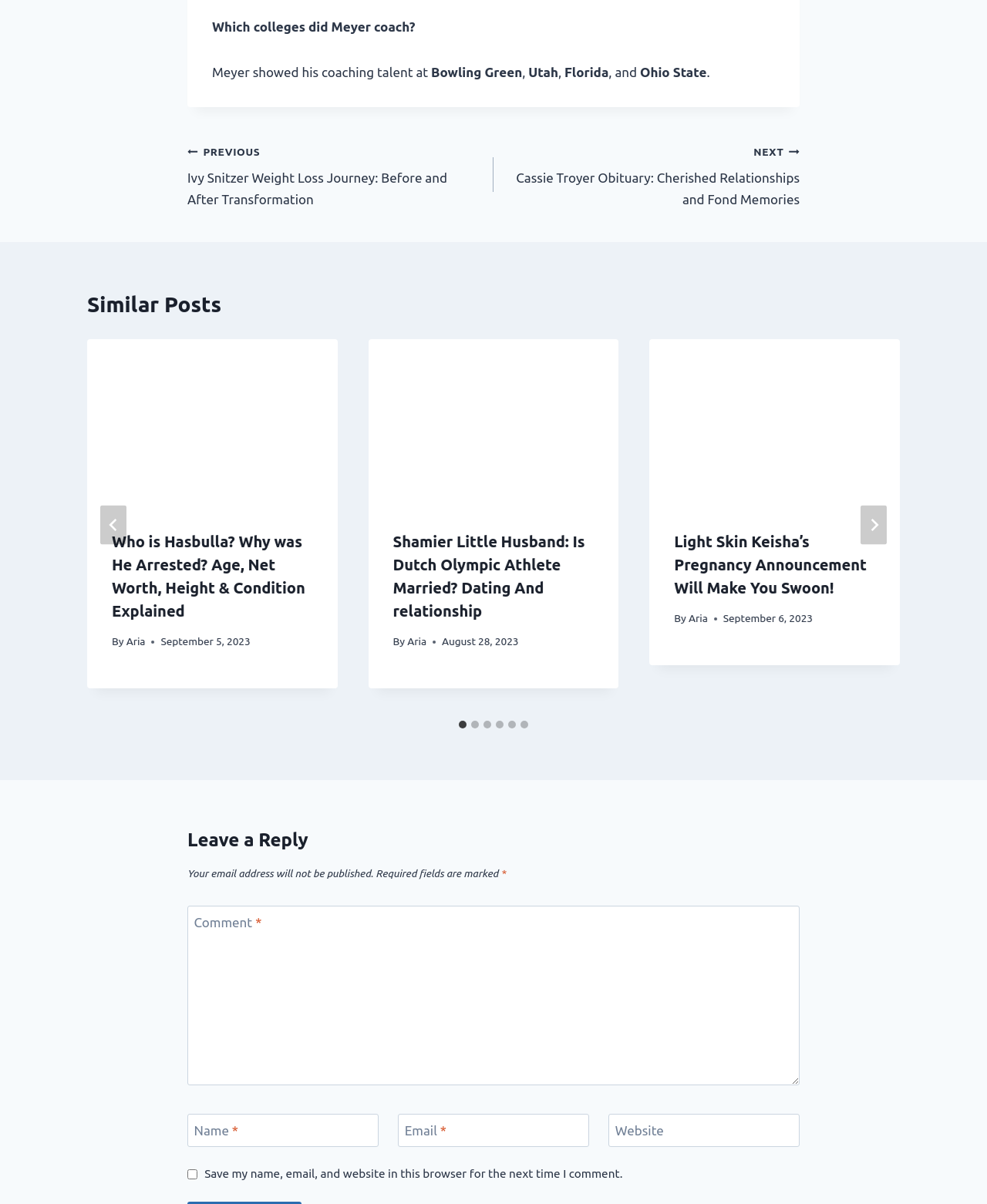How many fields are required in the comment form?
Based on the visual information, provide a detailed and comprehensive answer.

I looked at the comment form and found three fields with the 'required' attribute set to 'True', which are the 'Comment', 'Name', and 'Email' fields.